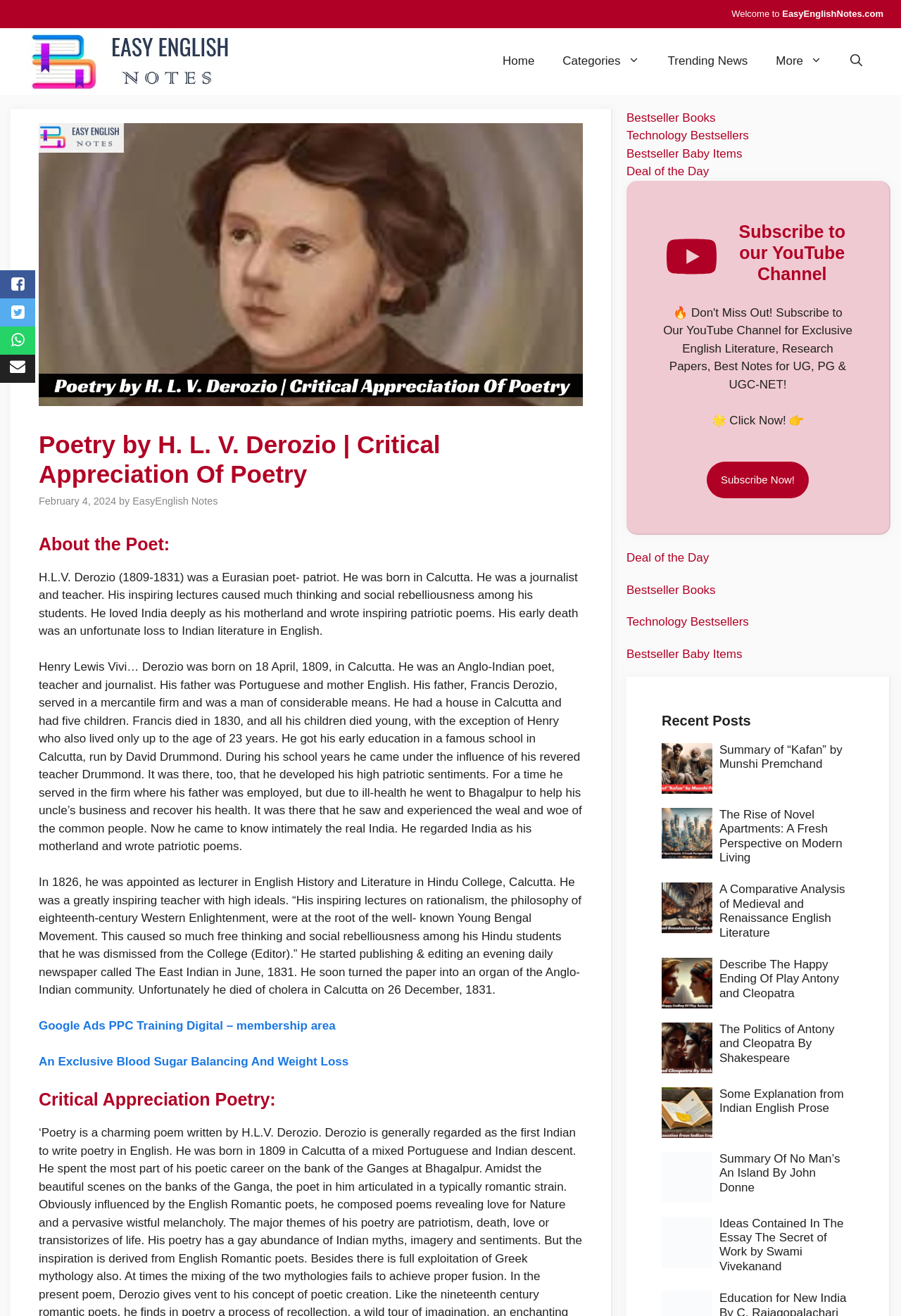What is the name of the college where H.L.V. Derozio was appointed as a lecturer?
Provide a thorough and detailed answer to the question.

According to the static text elements, H.L.V. Derozio was appointed as a lecturer in English History and Literature in Hindu College, Calcutta. This information is provided in the biography of the poet, which suggests that he was associated with this college.